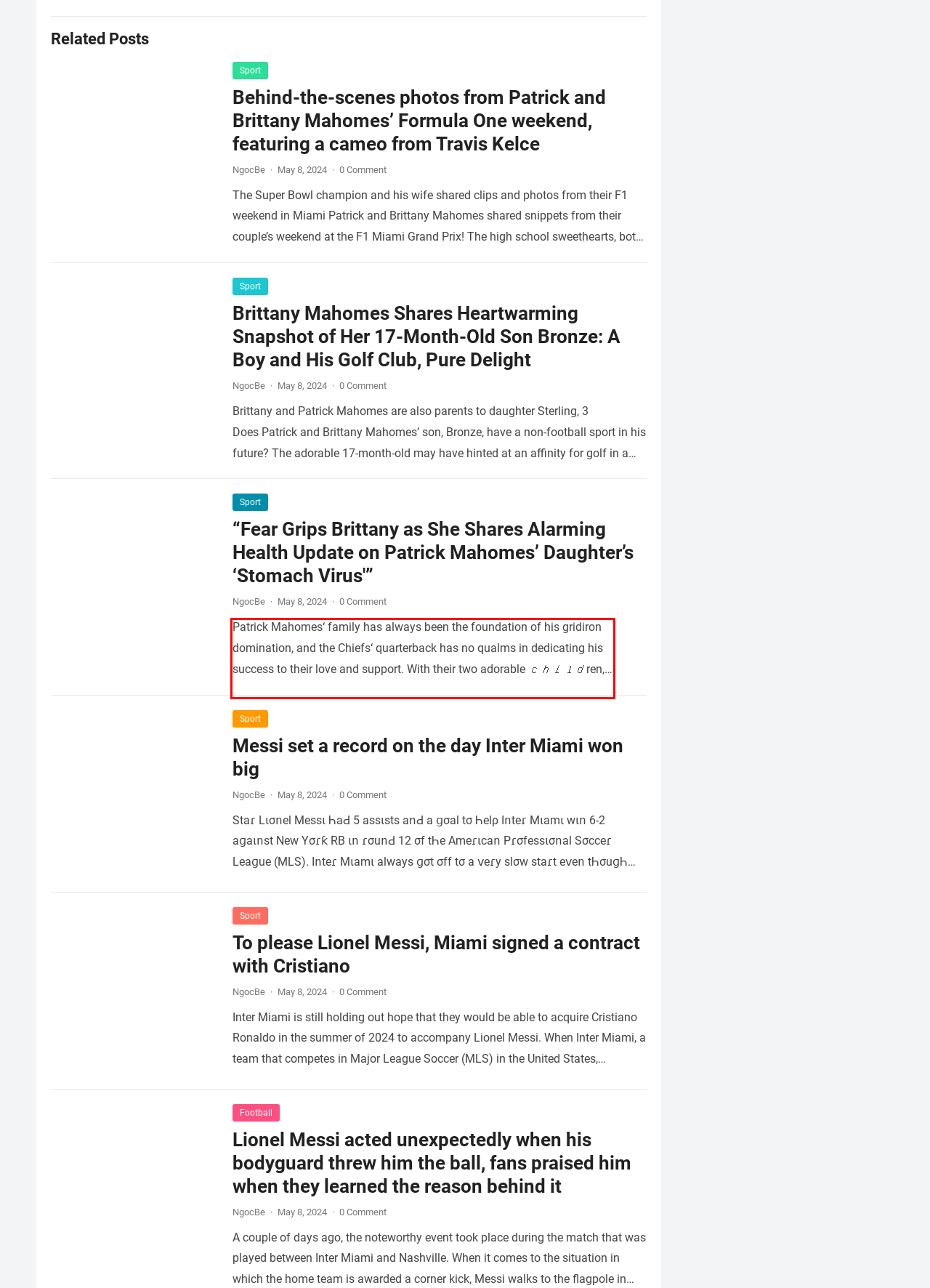Given a webpage screenshot, identify the text inside the red bounding box using OCR and extract it.

Patrick Mahomes‘ family has always been the foundation of his gridiron domination, and the Chiefs‘ quarterback has no qualms in dedicating his success to their love and support. With their two adorable 𝘤𝘩𝘪𝘭𝘥ren, Brittany and Patrick Mahomes have created …